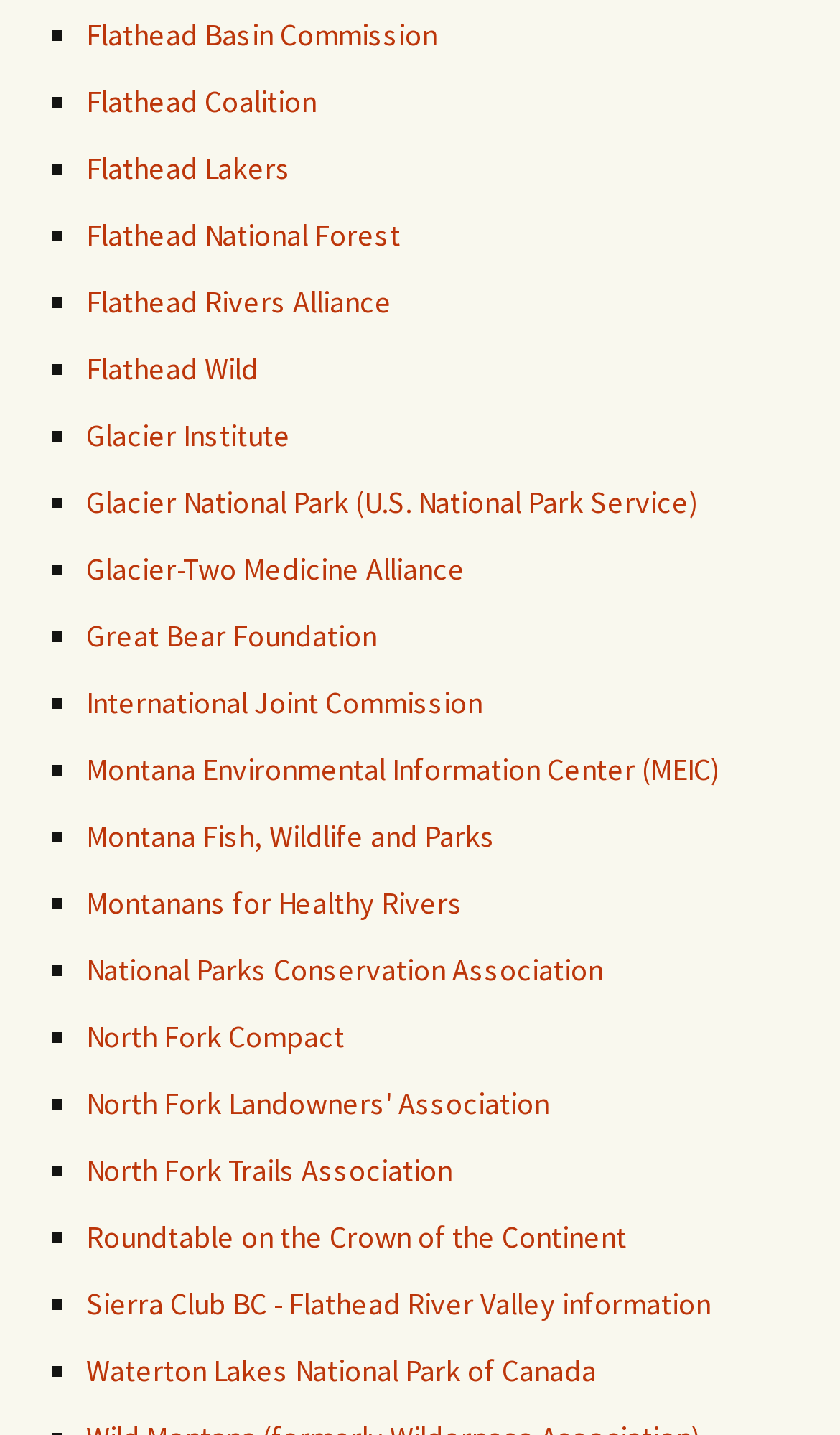Please give a succinct answer using a single word or phrase:
What is the last organization listed?

Waterton Lakes National Park of Canada